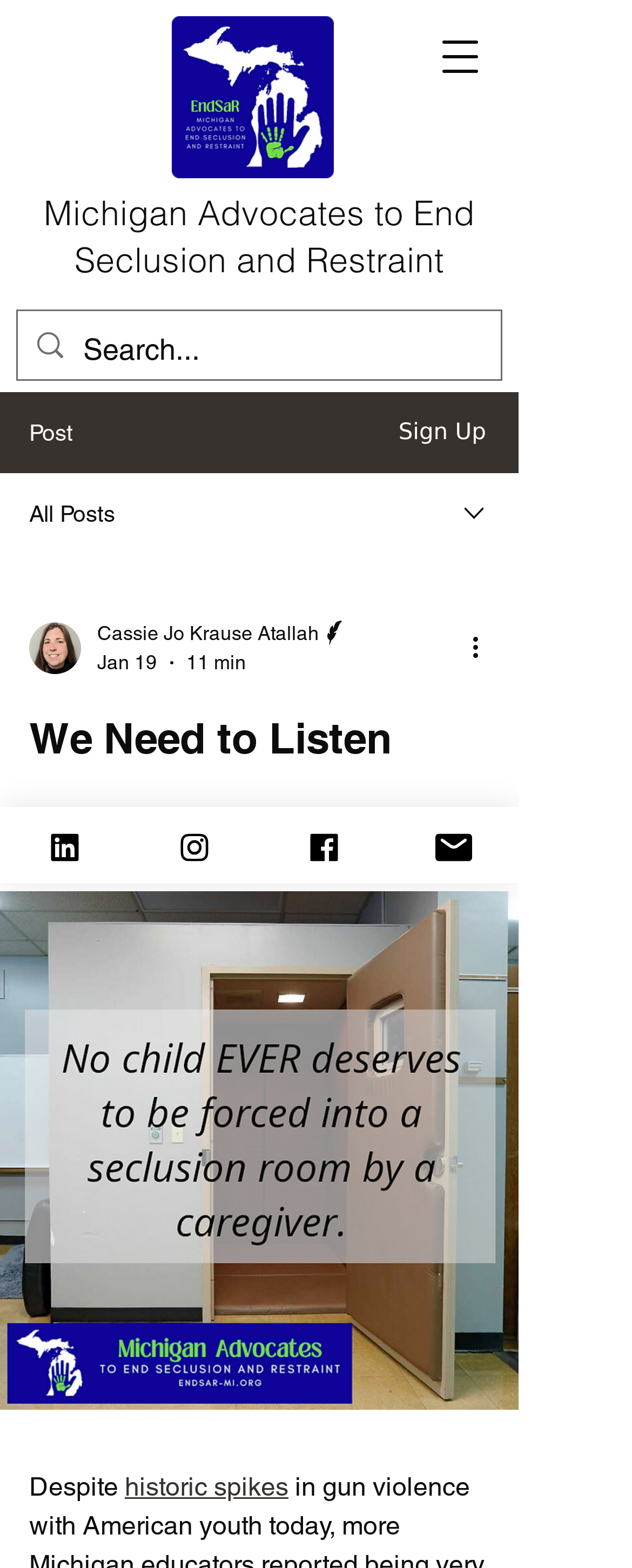Determine and generate the text content of the webpage's headline.

We Need to Listen